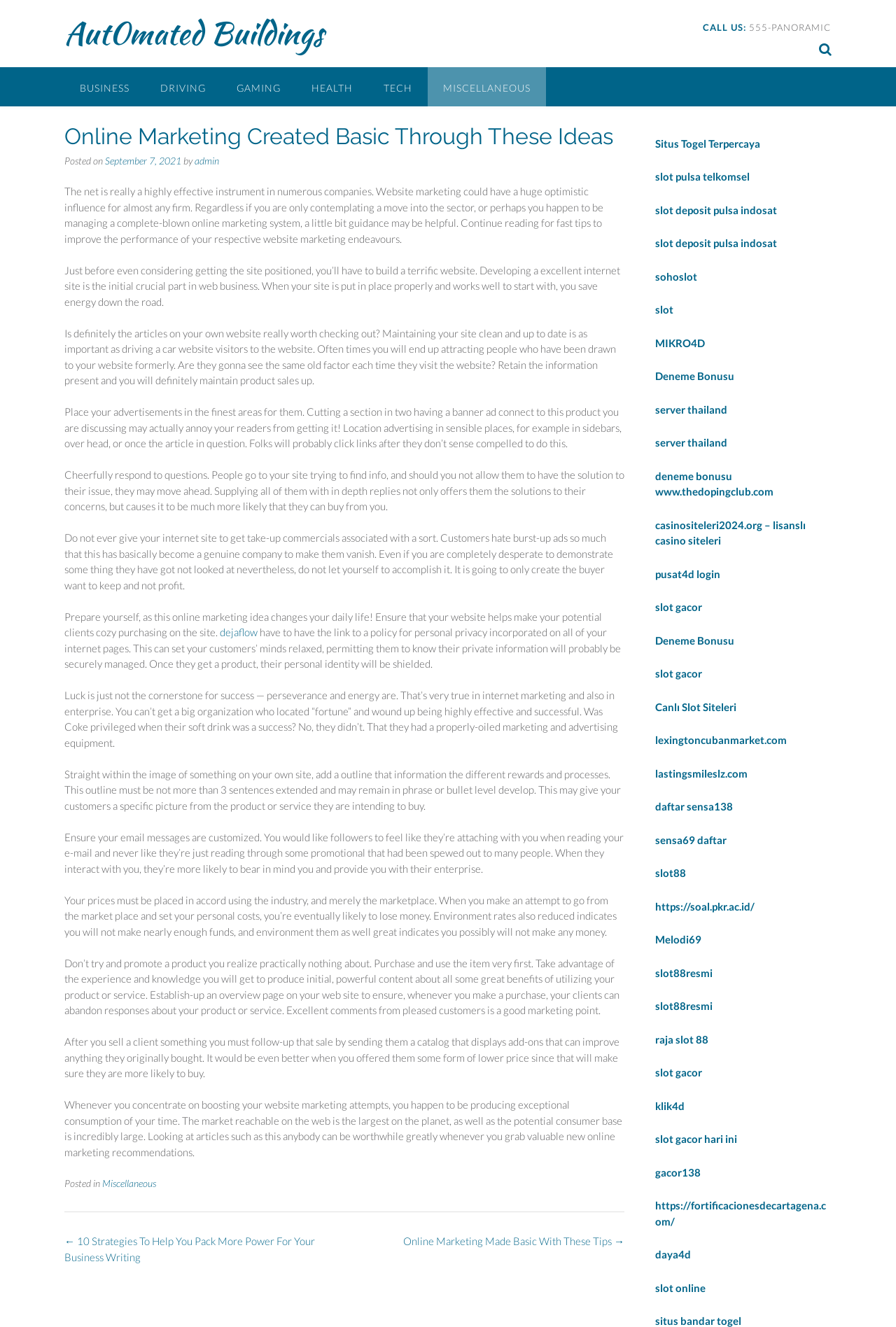Bounding box coordinates should be provided in the format (top-left x, top-left y, bottom-right x, bottom-right y) with all values between 0 and 1. Identify the bounding box for this UI element: slot deposit pulsa indosat

[0.731, 0.178, 0.867, 0.188]